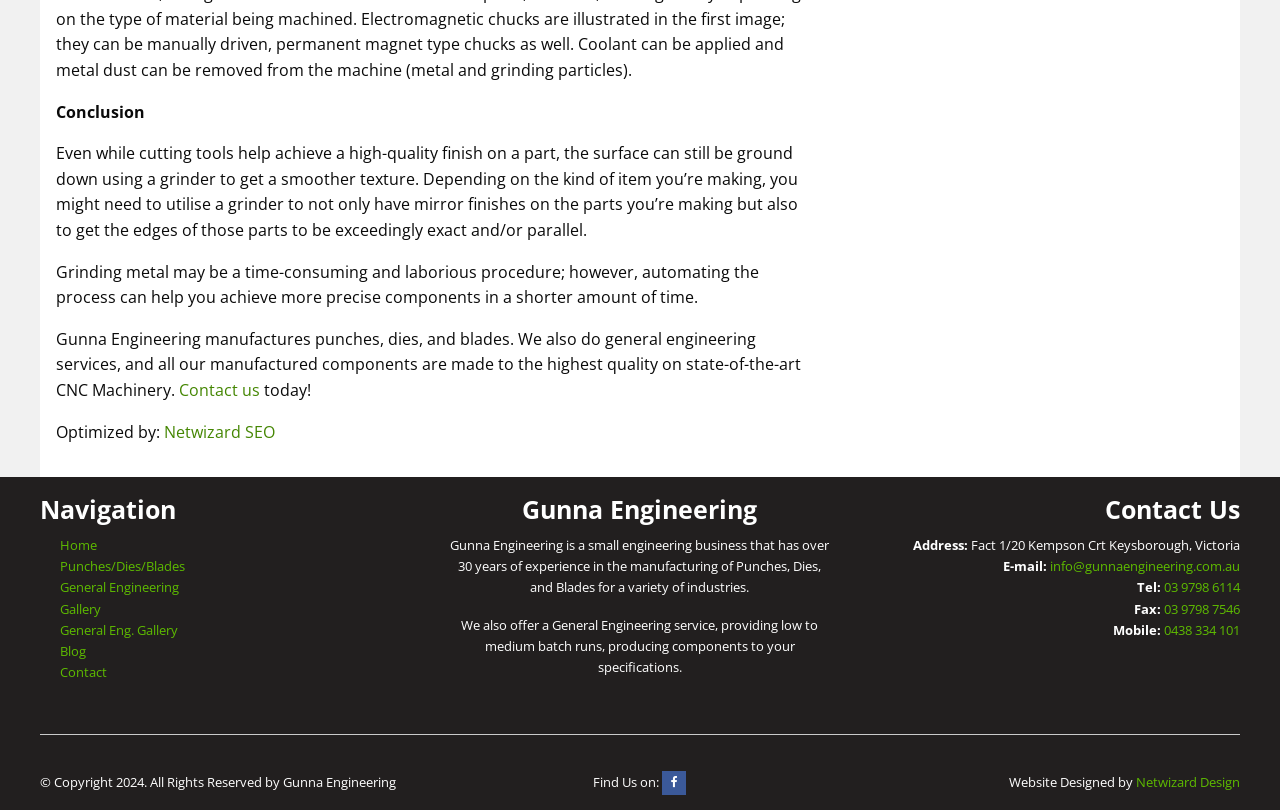Identify the coordinates of the bounding box for the element that must be clicked to accomplish the instruction: "Click Contact us".

[0.14, 0.468, 0.203, 0.495]